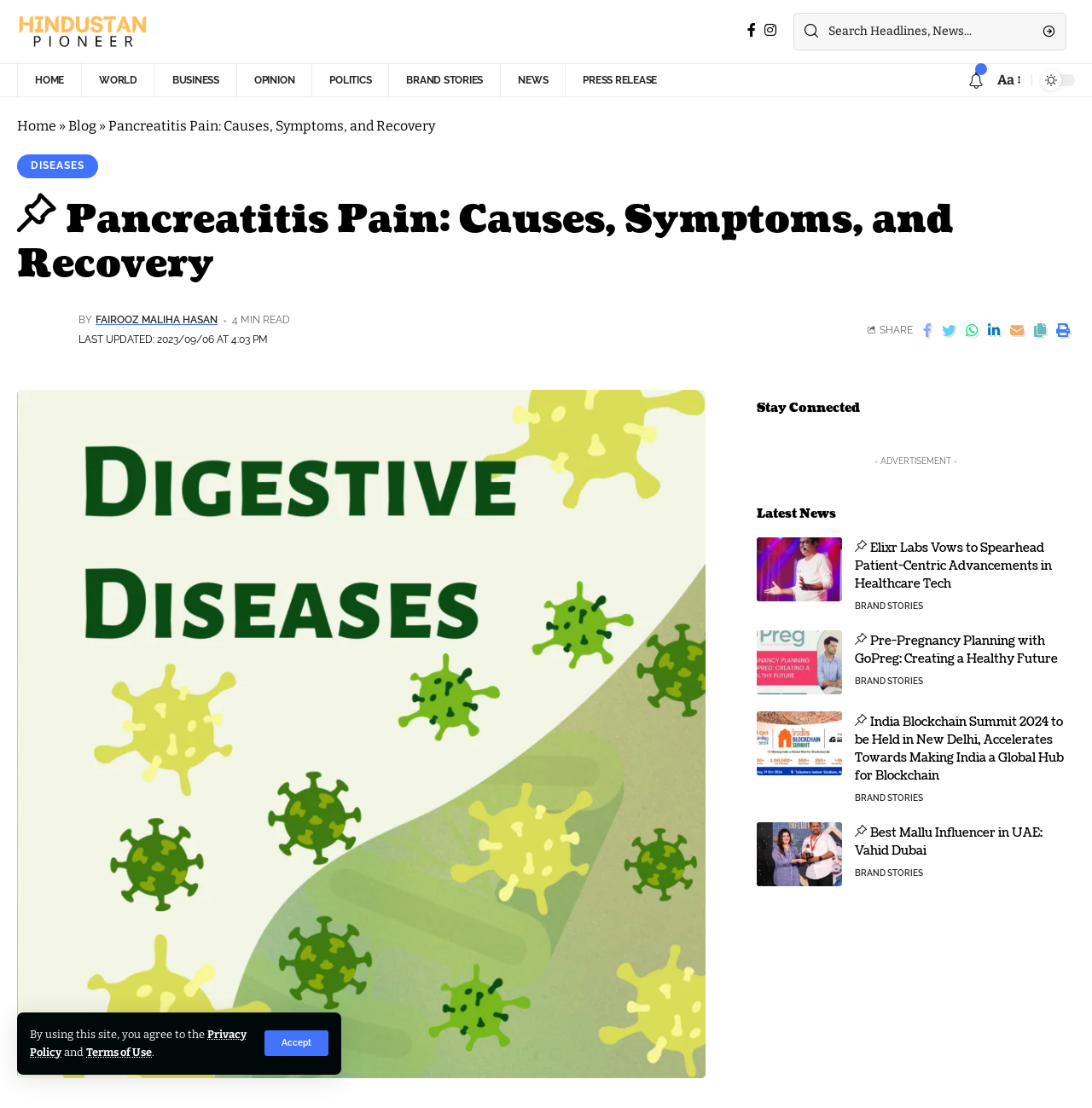Pinpoint the bounding box coordinates of the clickable element needed to complete the instruction: "View latest news". The coordinates should be provided as four float numbers between 0 and 1: [left, top, right, bottom].

[0.693, 0.447, 0.765, 0.458]